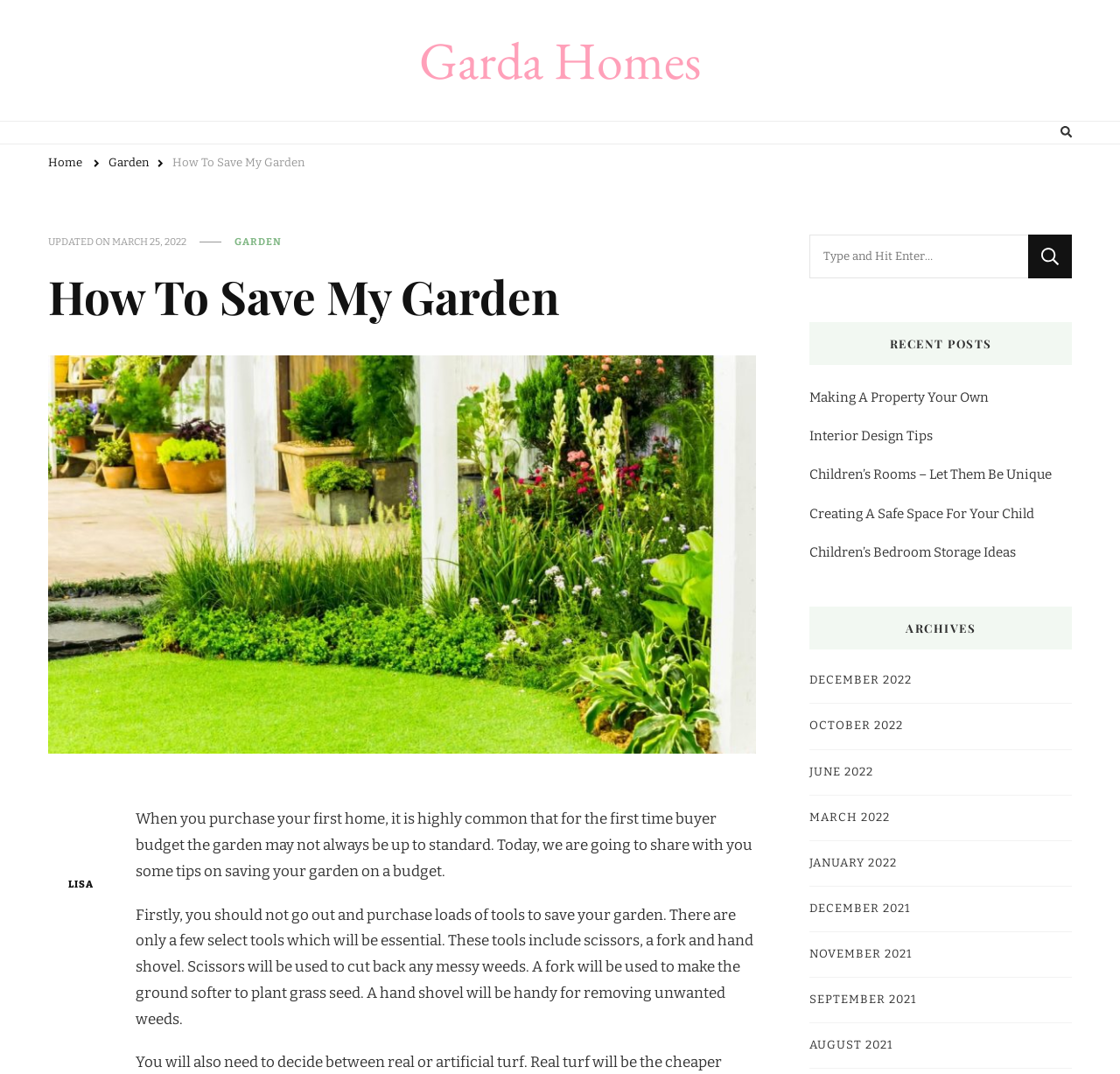What is the topic of the article on the webpage?
Please respond to the question thoroughly and include all relevant details.

I found the topic of the article by reading the introduction, which says 'Today, we are going to share with you some tips on saving your garden on a budget'.